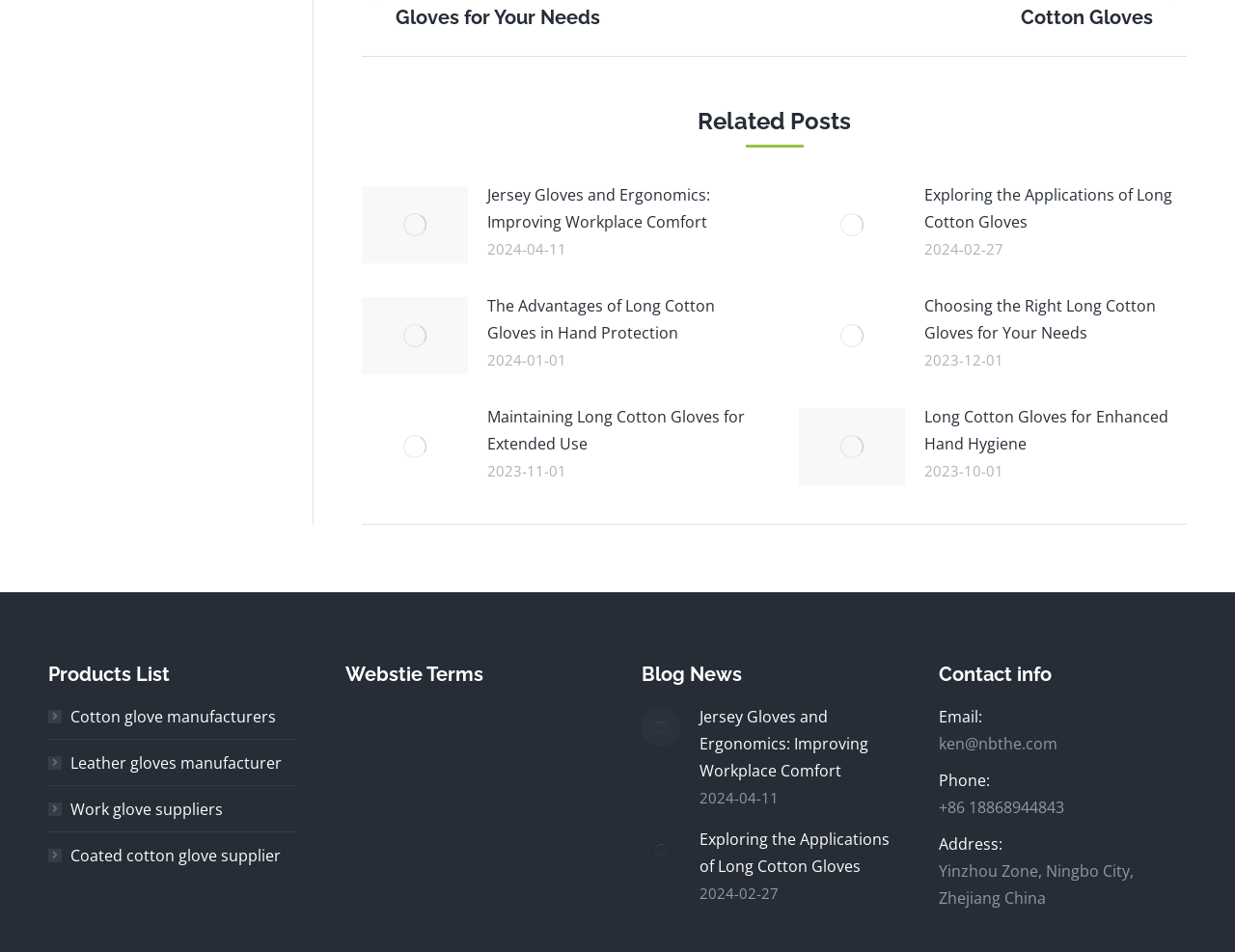Please reply to the following question with a single word or a short phrase:
What is the phone number for contact?

+86 18868944843